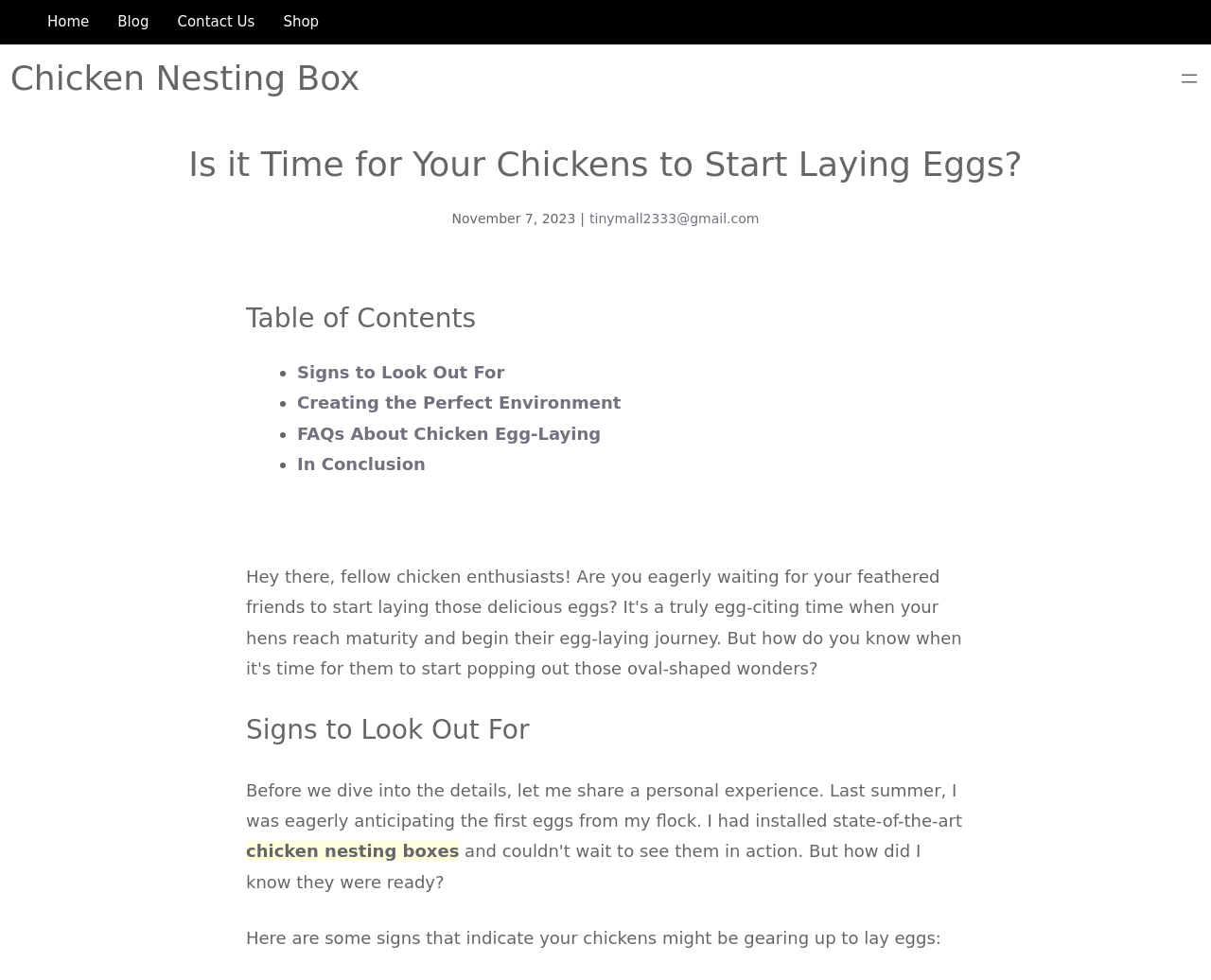Please answer the following question using a single word or phrase: 
What is the date of the article?

November 7, 2023